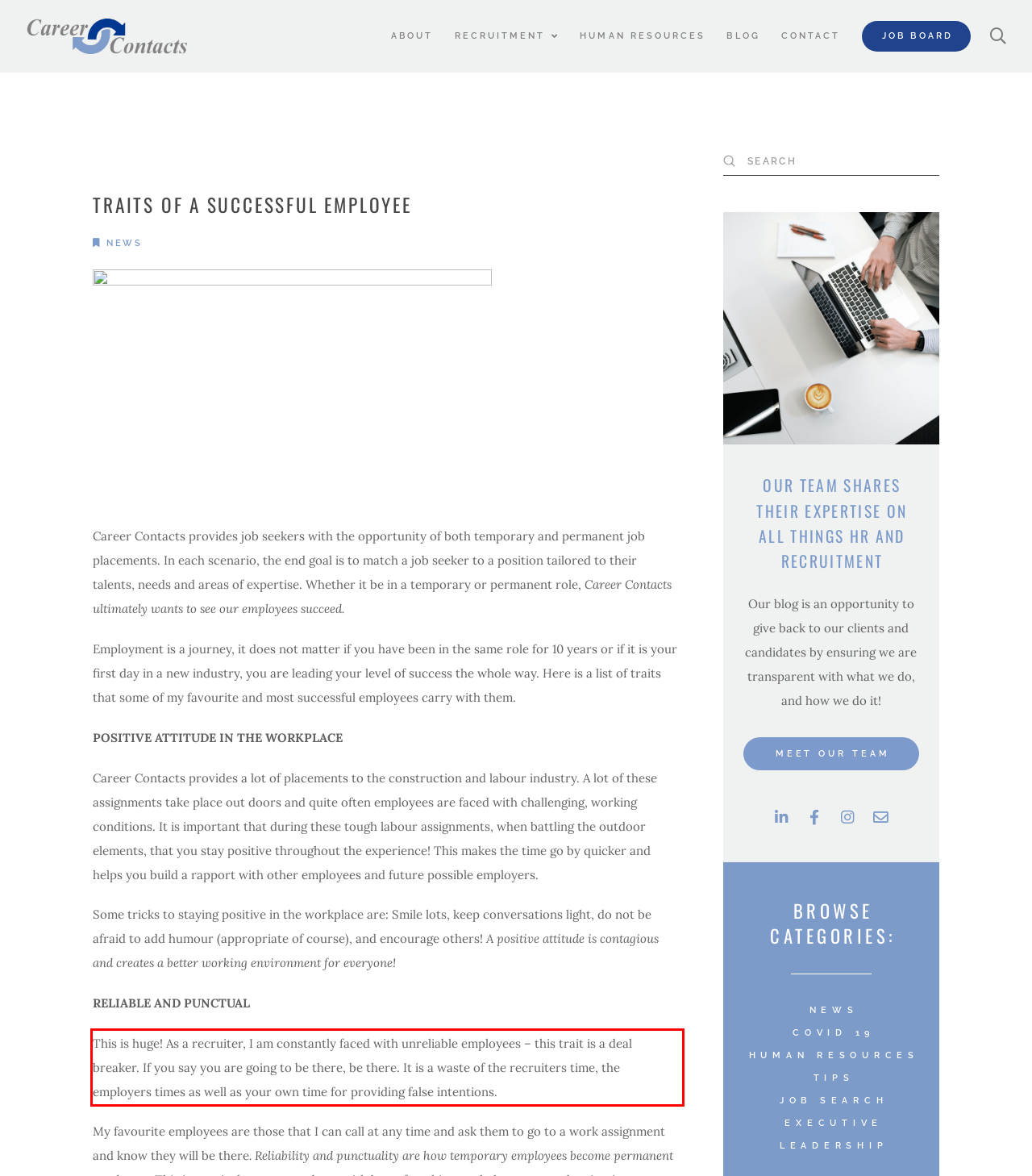Examine the webpage screenshot and use OCR to recognize and output the text within the red bounding box.

This is huge! As a recruiter, I am constantly faced with unreliable employees – this trait is a deal breaker. If you say you are going to be there, be there. It is a waste of the recruiters time, the employers times as well as your own time for providing false intentions.